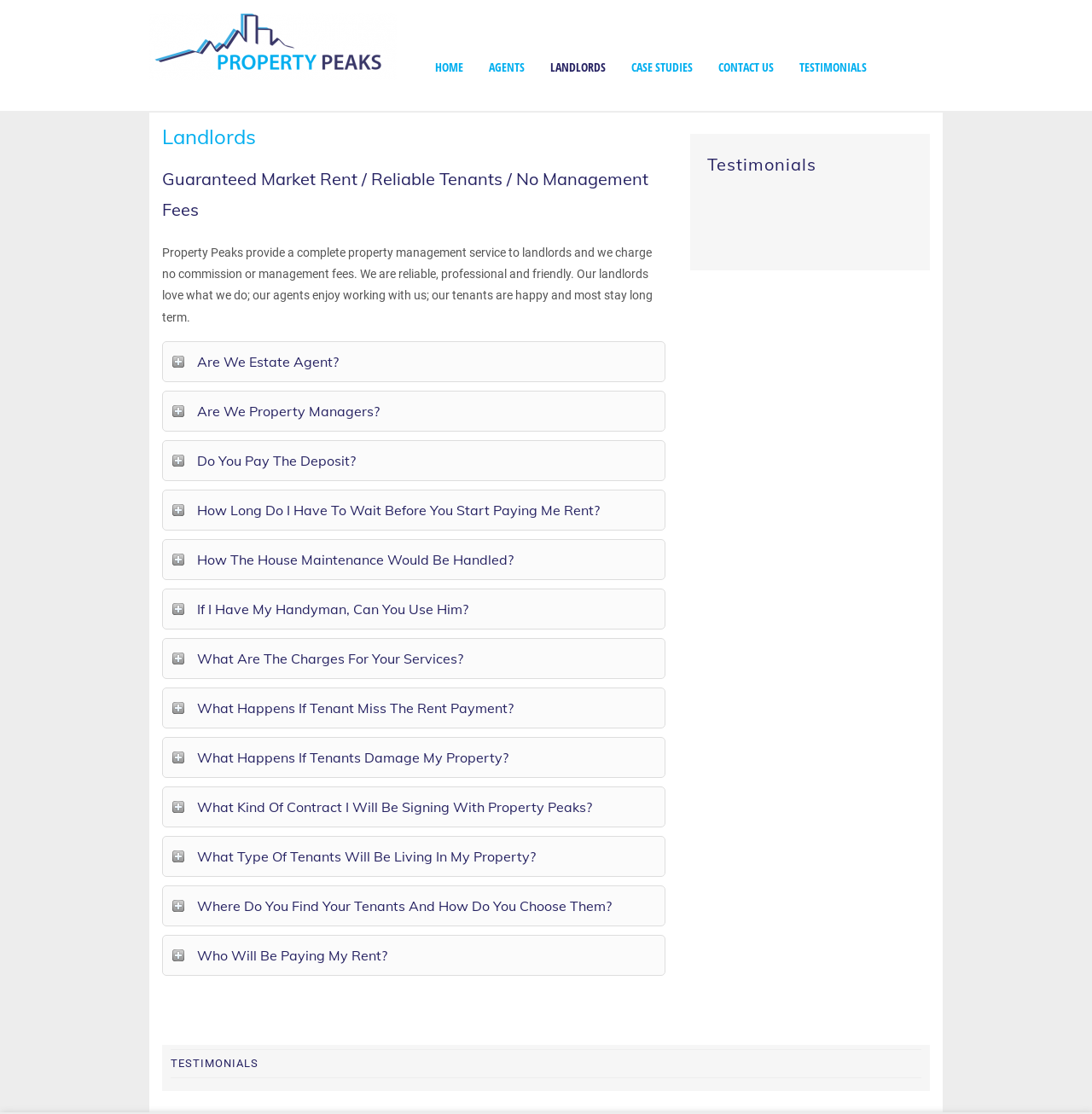Using the format (top-left x, top-left y, bottom-right x, bottom-right y), provide the bounding box coordinates for the described UI element. All values should be floating point numbers between 0 and 1: Testimonials

[0.72, 0.029, 0.805, 0.092]